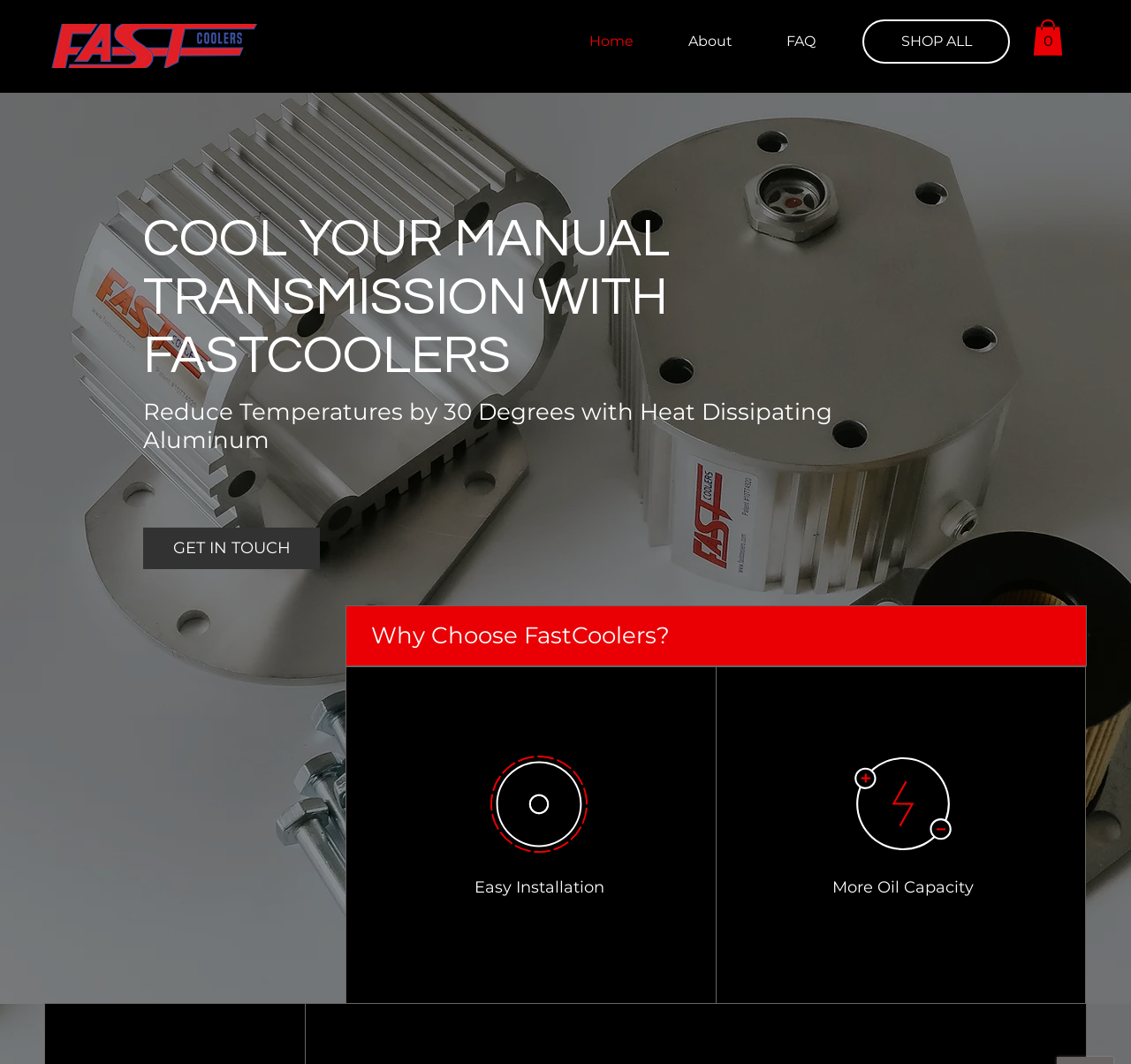What is the temperature reduction promised by FastCoolers?
Look at the screenshot and give a one-word or phrase answer.

30 Degrees